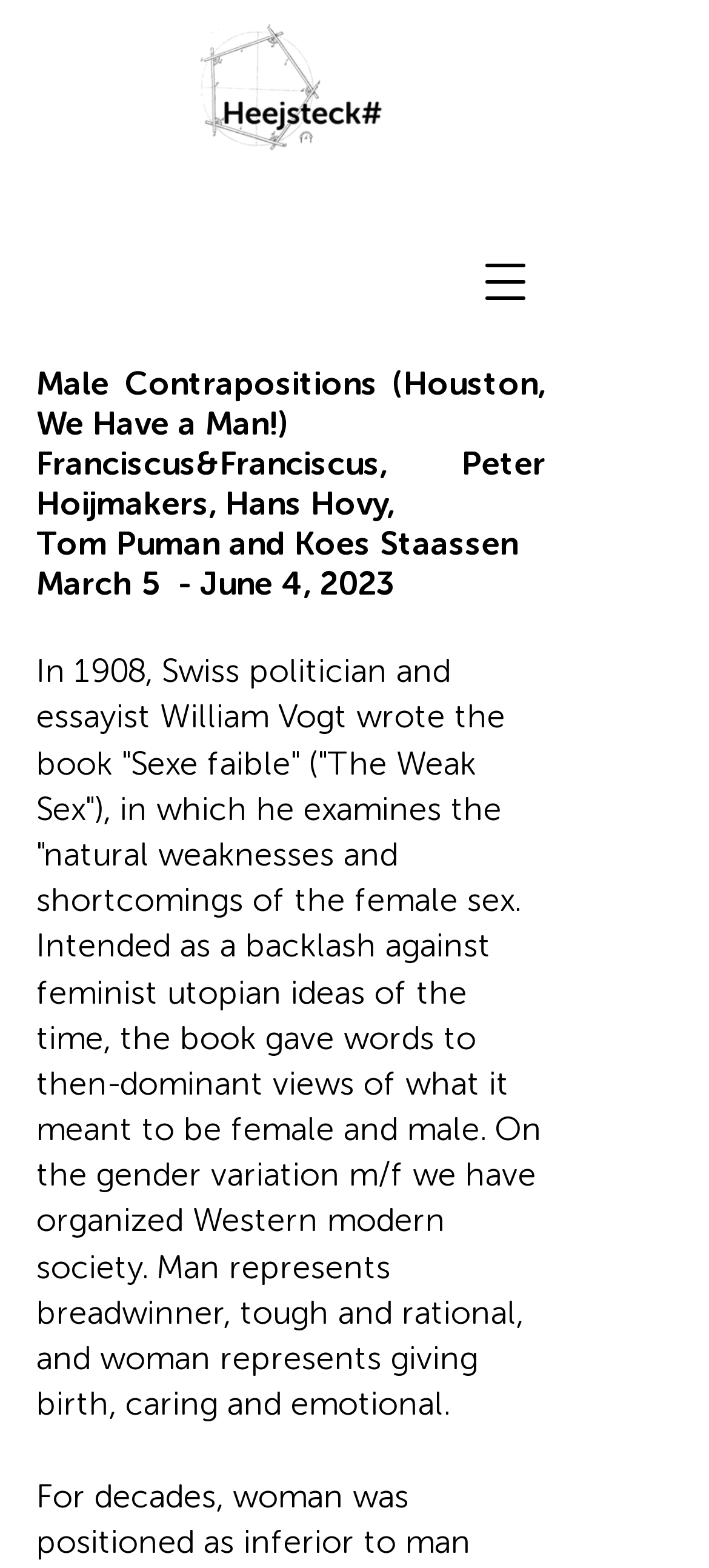Provide a one-word or one-phrase answer to the question:
What is the logo image on the webpage?

logo heejsteck transparant klein.png